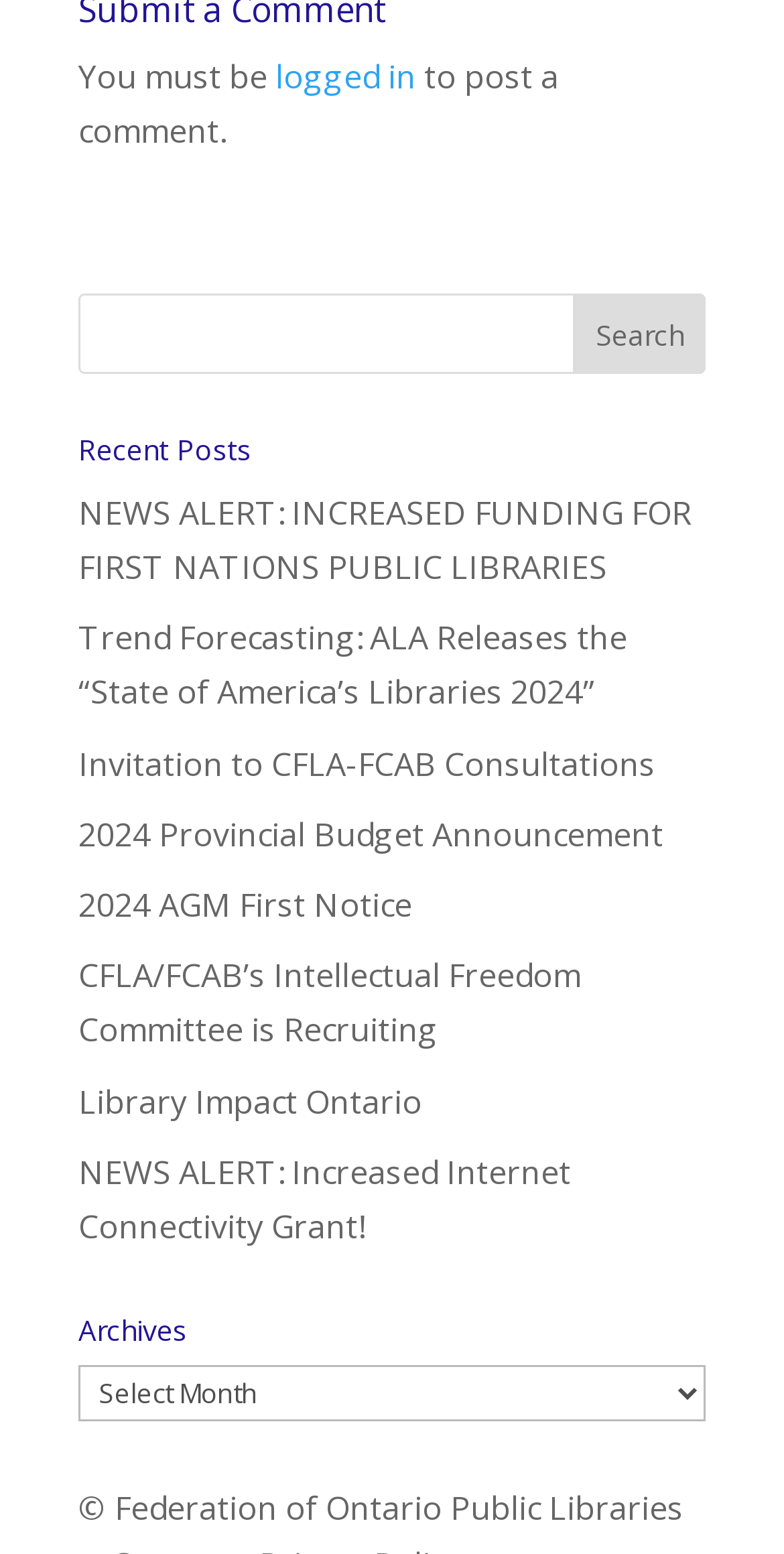Give the bounding box coordinates for the element described as: "2024 Provincial Budget Announcement".

[0.1, 0.522, 0.846, 0.551]